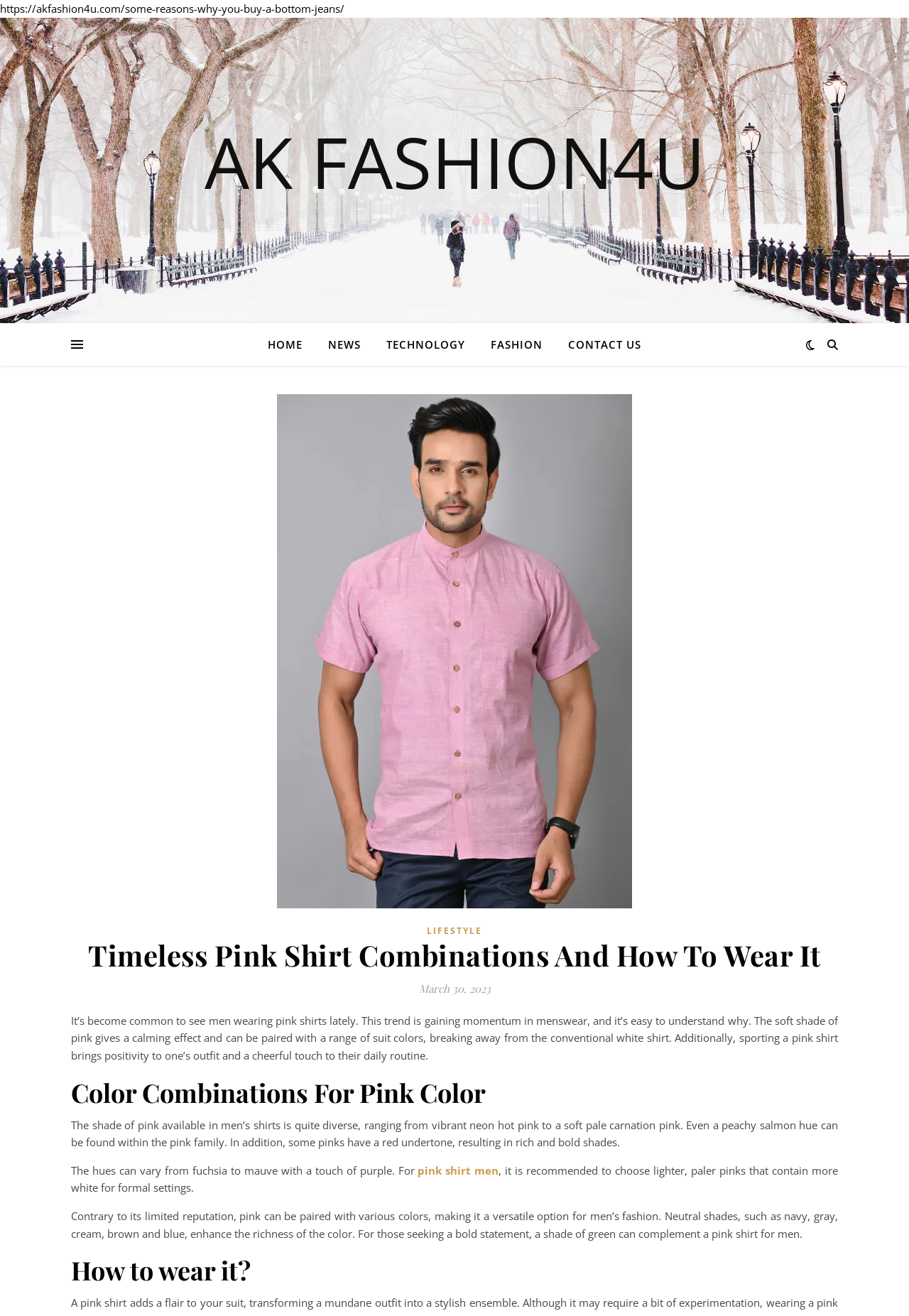Identify the bounding box coordinates for the UI element described as follows: "Lifestyle". Ensure the coordinates are four float numbers between 0 and 1, formatted as [left, top, right, bottom].

[0.47, 0.701, 0.53, 0.714]